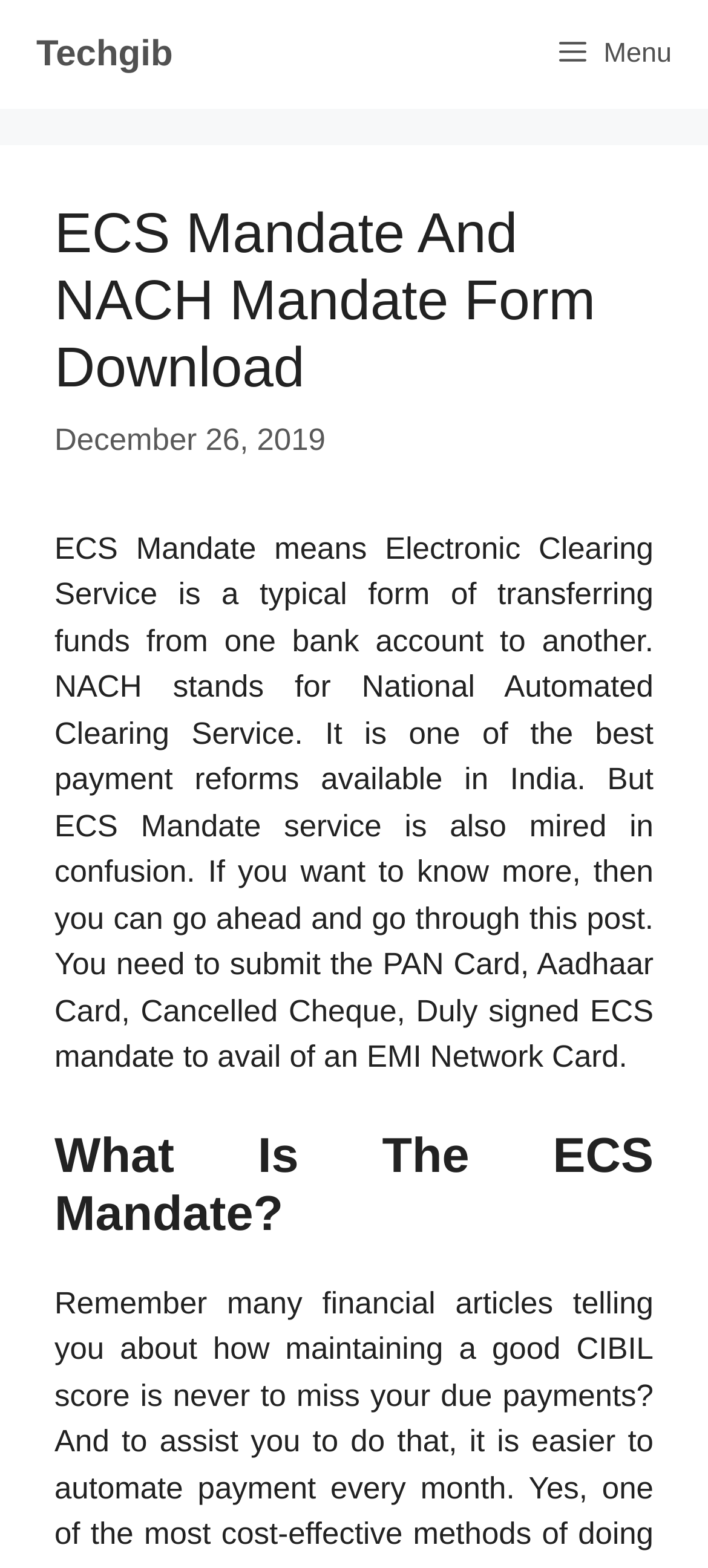What is the purpose of the ECS Mandate service?
Use the information from the screenshot to give a comprehensive response to the question.

According to the webpage, the ECS Mandate service is used for transferring funds from one bank account to another. This information is obtained from the paragraph of text that explains the ECS Mandate and NACH Mandate.